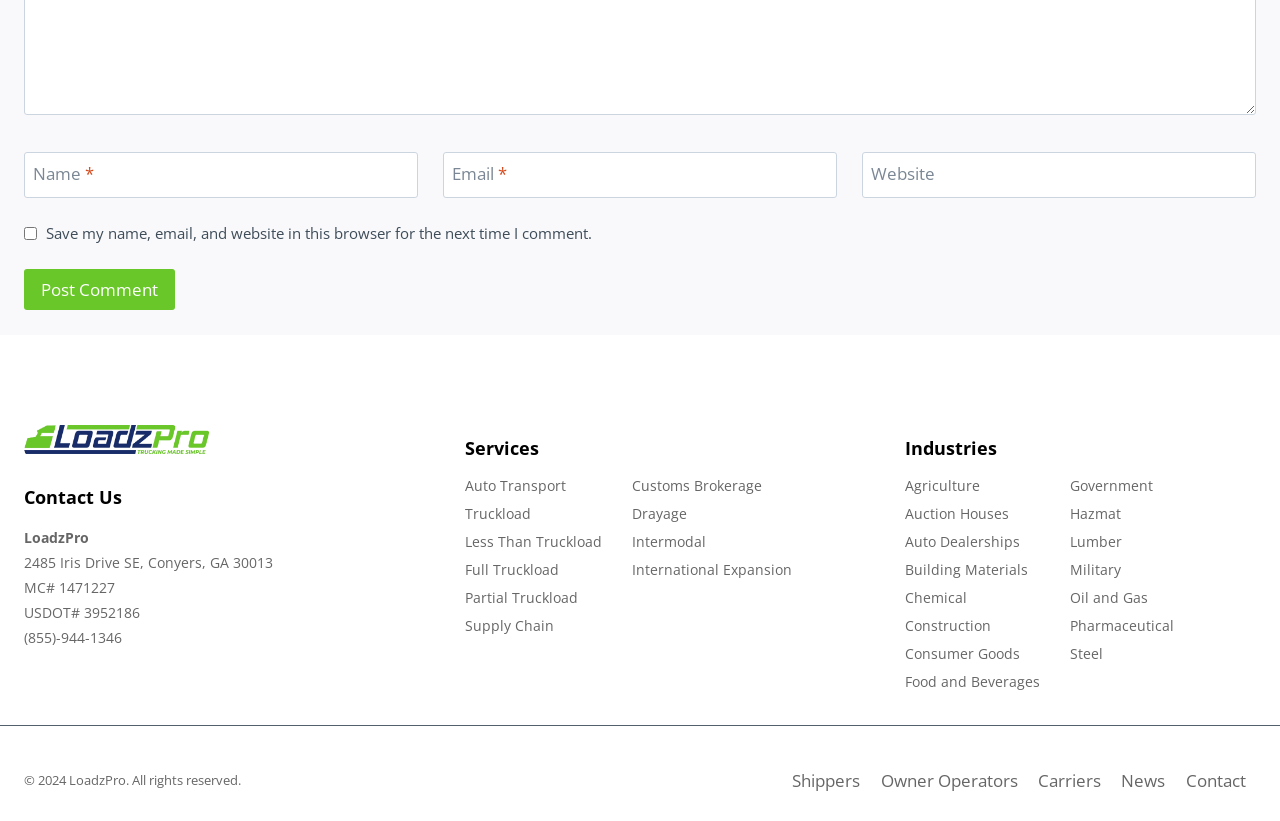Provide the bounding box coordinates of the HTML element this sentence describes: "Less Than Truckload". The bounding box coordinates consist of four float numbers between 0 and 1, i.e., [left, top, right, bottom].

[0.363, 0.642, 0.47, 0.676]